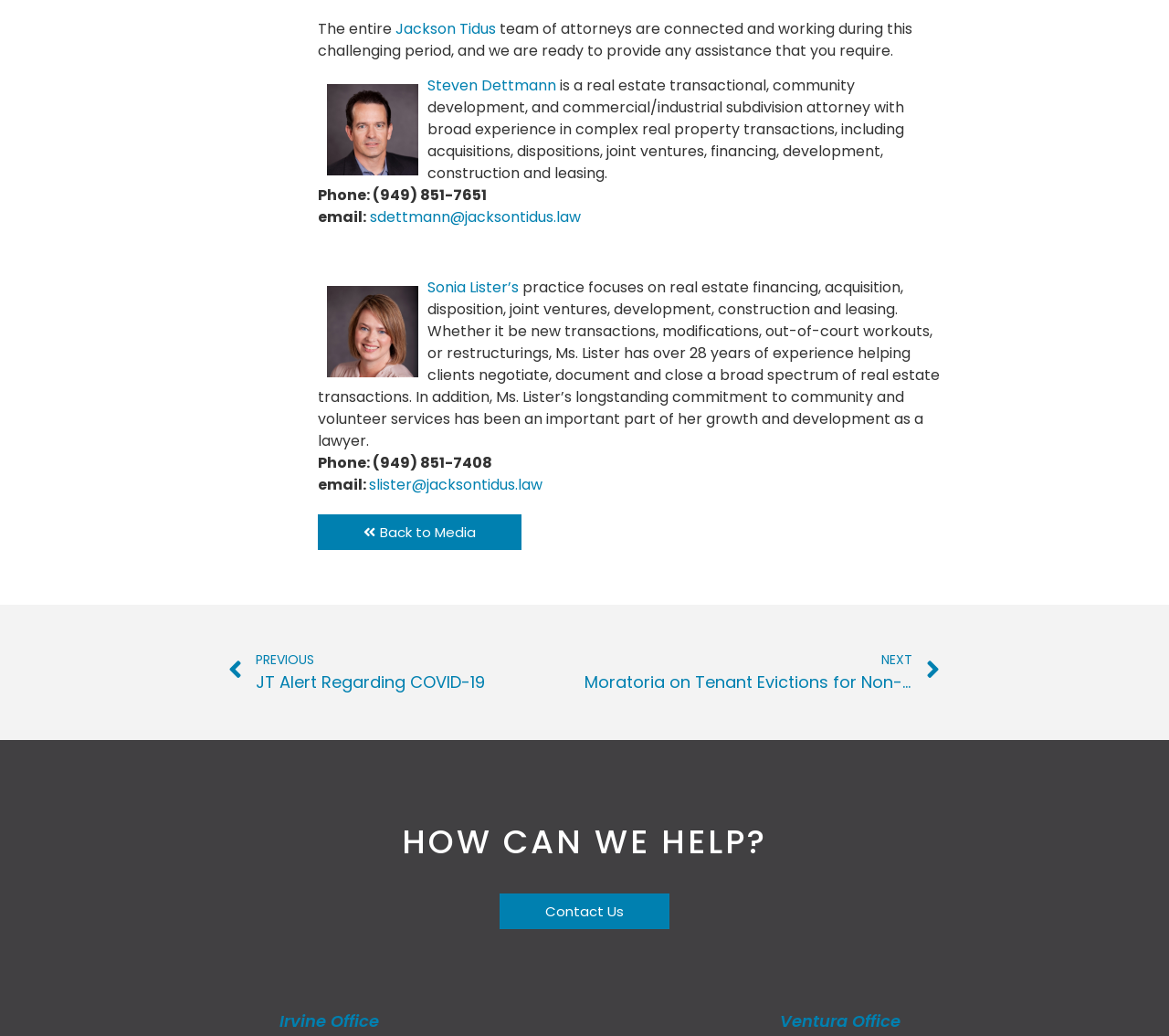What is the phone number of Steven Dettmann?
Refer to the screenshot and respond with a concise word or phrase.

(949) 851-7651